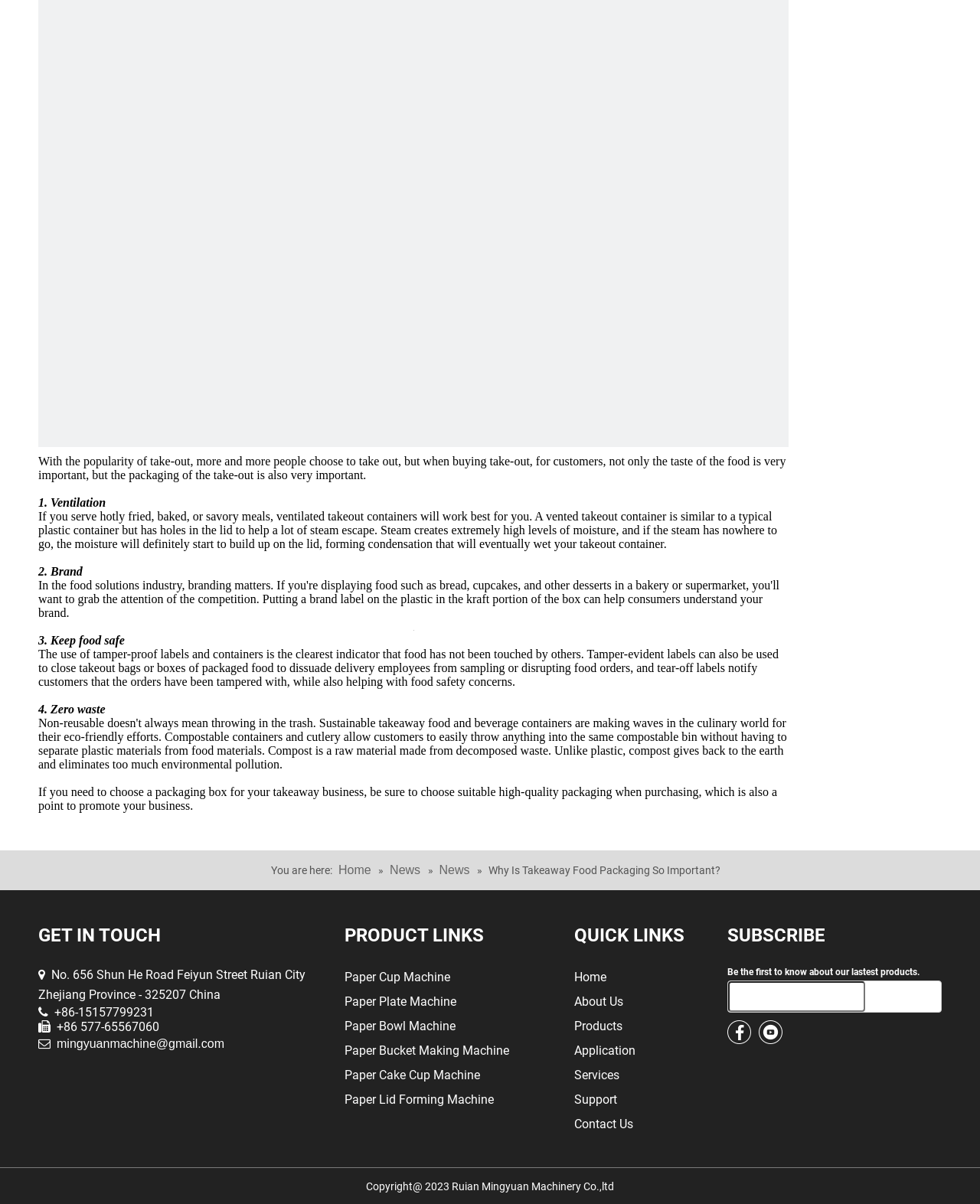What is the phone number of Ruian Mingyuan Machinery Co.,ltd?
Refer to the image and respond with a one-word or short-phrase answer.

+86-15157799231